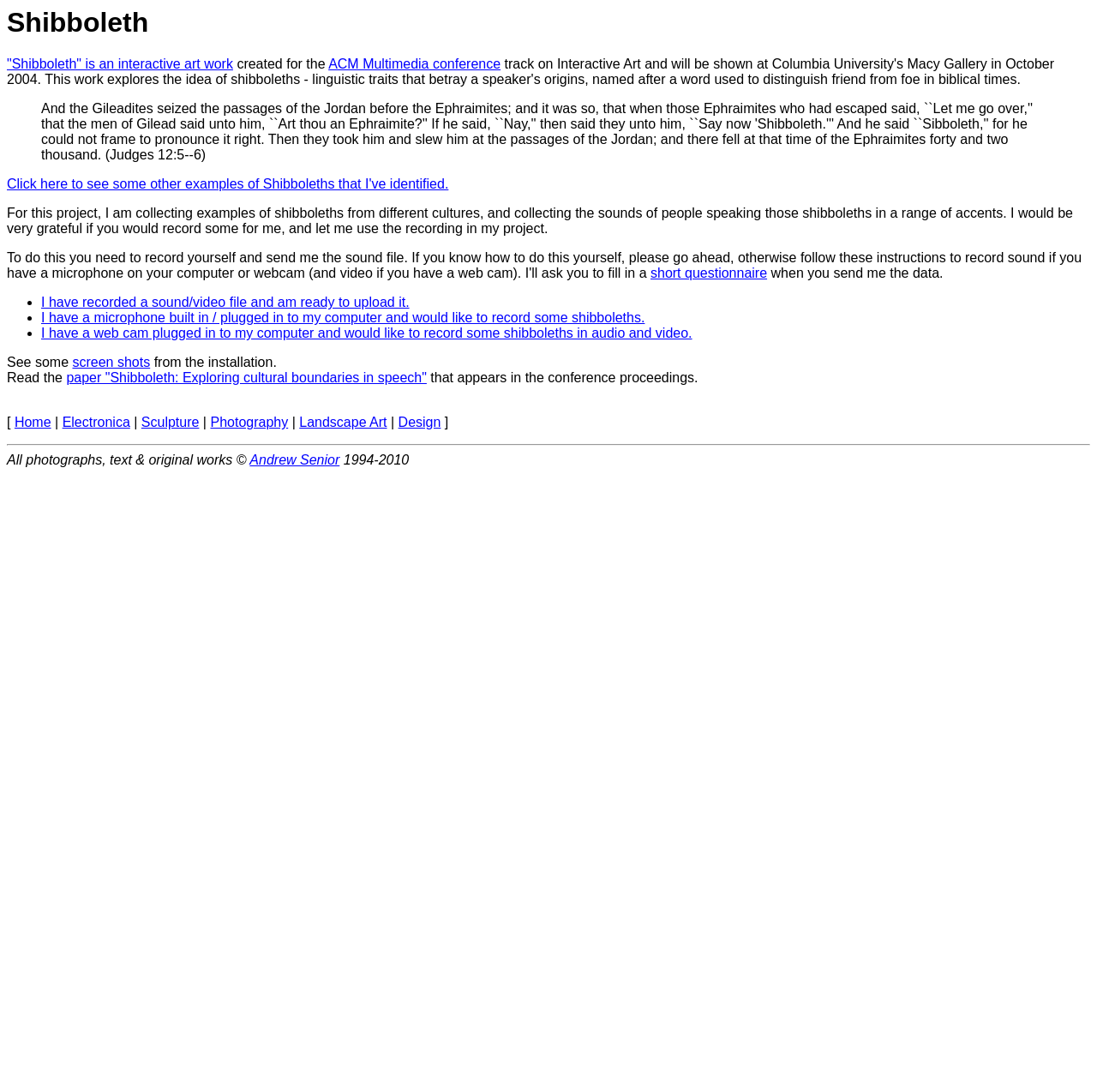Identify and provide the bounding box coordinates of the UI element described: "Sculpture". The coordinates should be formatted as [left, top, right, bottom], with each number being a float between 0 and 1.

[0.129, 0.38, 0.182, 0.394]